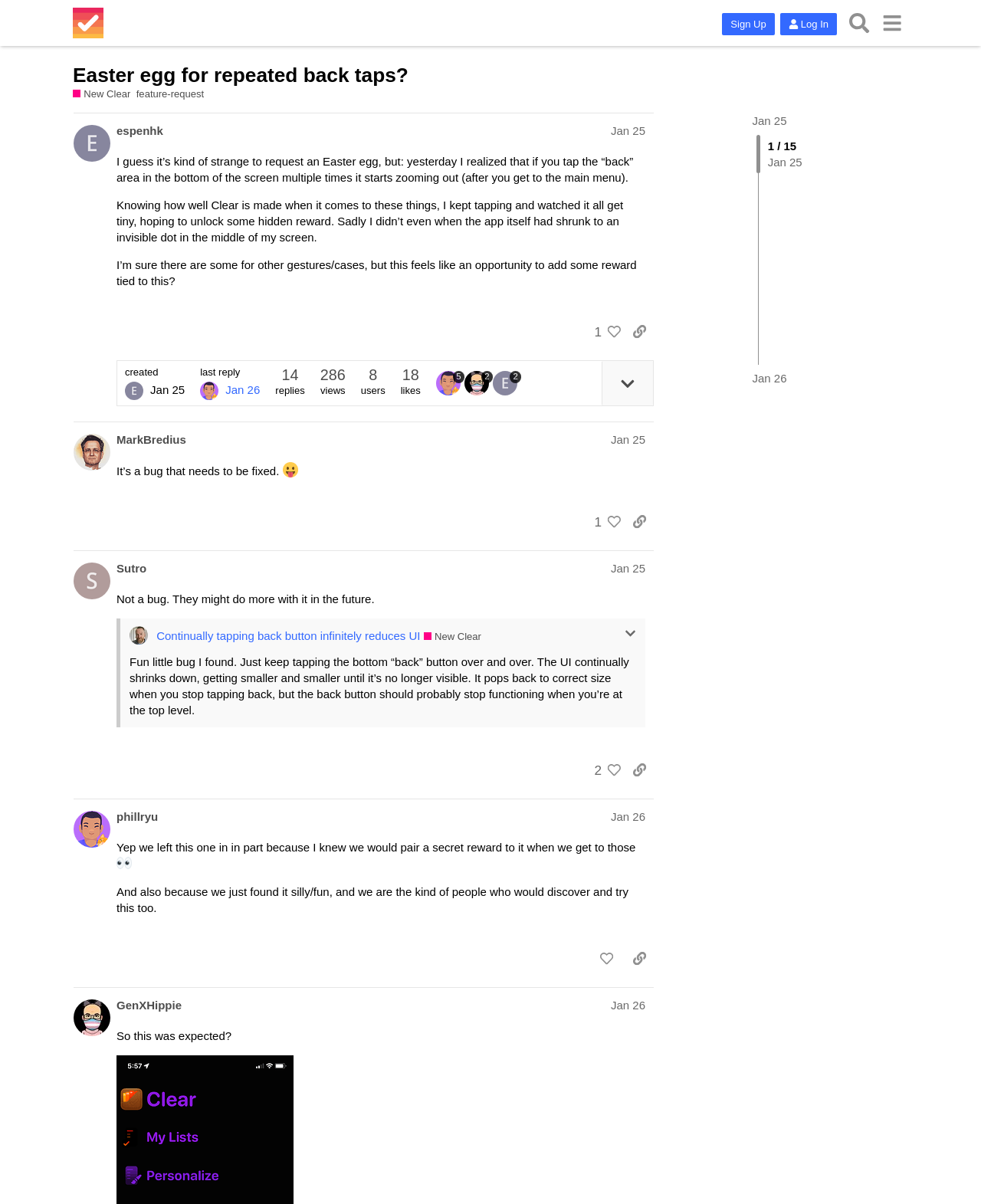Find the bounding box coordinates of the element's region that should be clicked in order to follow the given instruction: "Click the '1 person liked this post. Click to view' button". The coordinates should consist of four float numbers between 0 and 1, i.e., [left, top, right, bottom].

[0.598, 0.265, 0.633, 0.287]